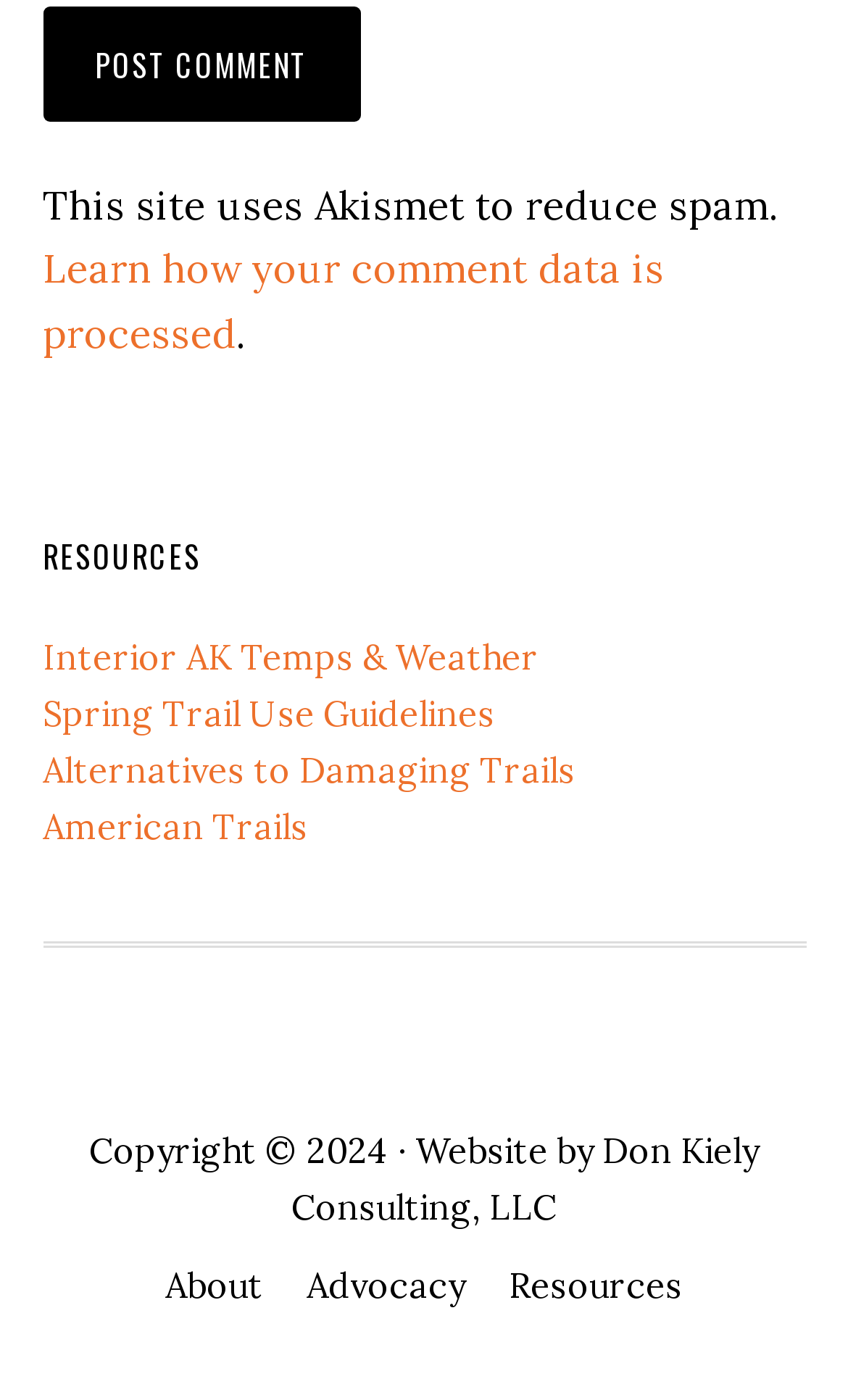How many links are in the Primary Sidebar? Look at the image and give a one-word or short phrase answer.

4